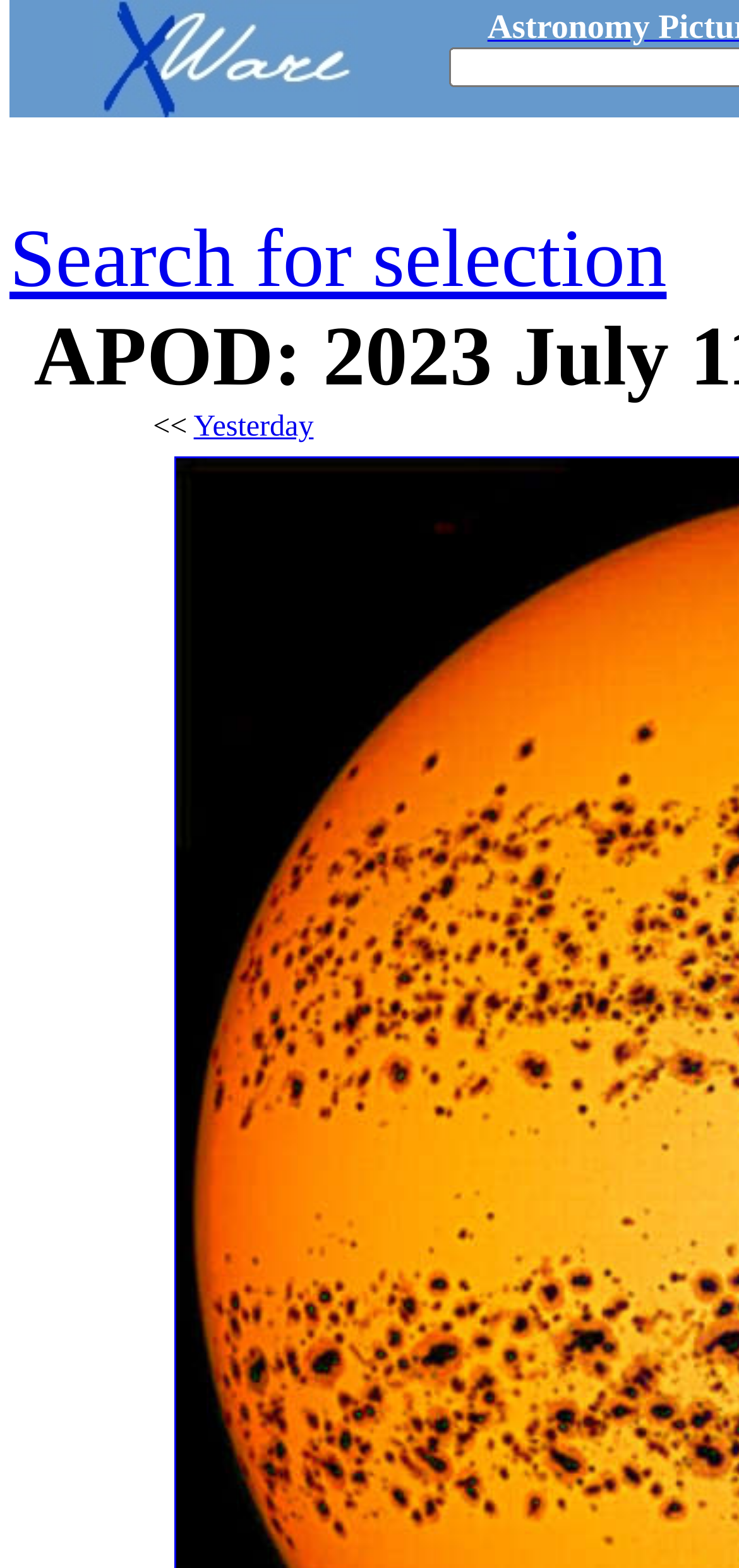Given the description Search for selection, predict the bounding box coordinates of the UI element. Ensure the coordinates are in the format (top-left x, top-left y, bottom-right x, bottom-right y) and all values are between 0 and 1.

[0.013, 0.097, 0.339, 0.117]